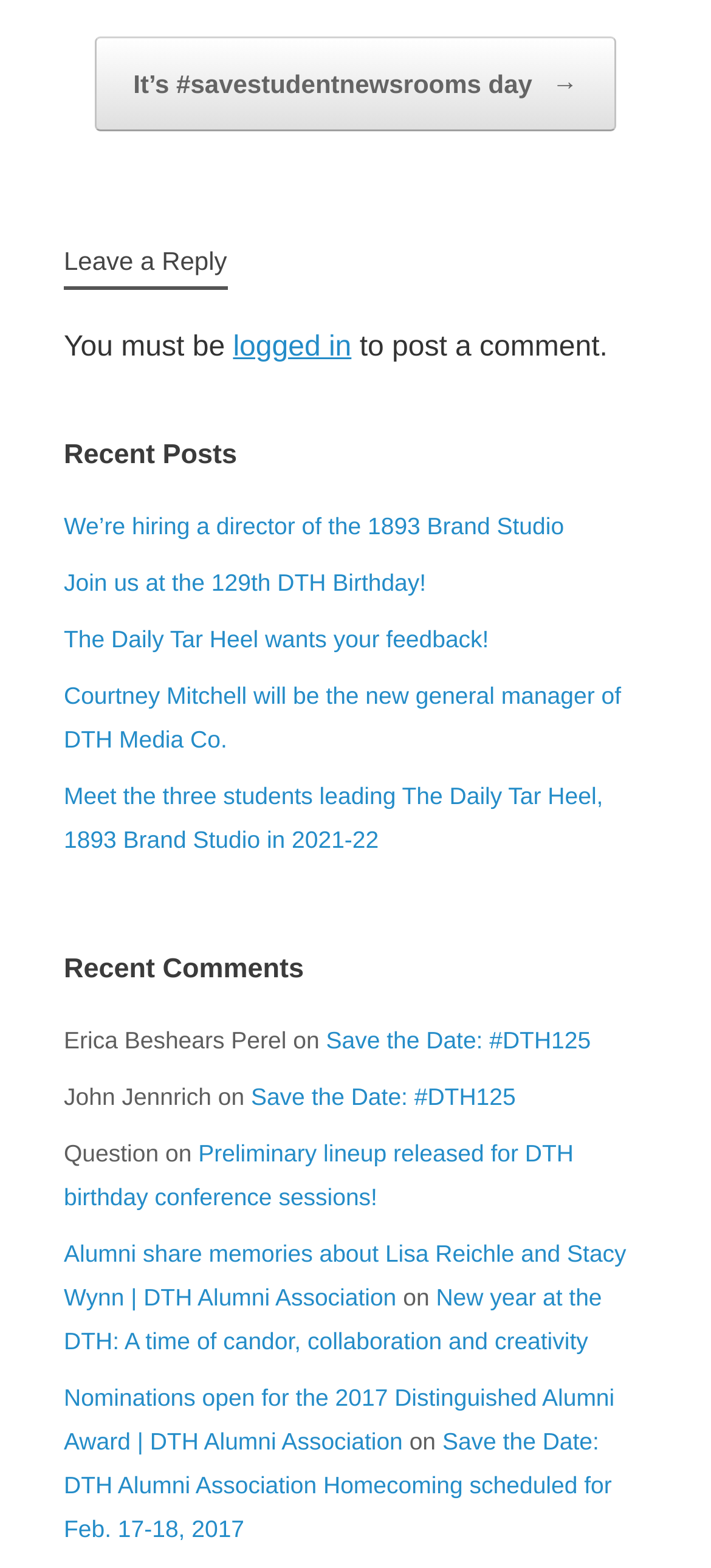Please locate the bounding box coordinates of the element's region that needs to be clicked to follow the instruction: "Click on 'Save the Date: #DTH125'". The bounding box coordinates should be provided as four float numbers between 0 and 1, i.e., [left, top, right, bottom].

[0.458, 0.655, 0.831, 0.673]